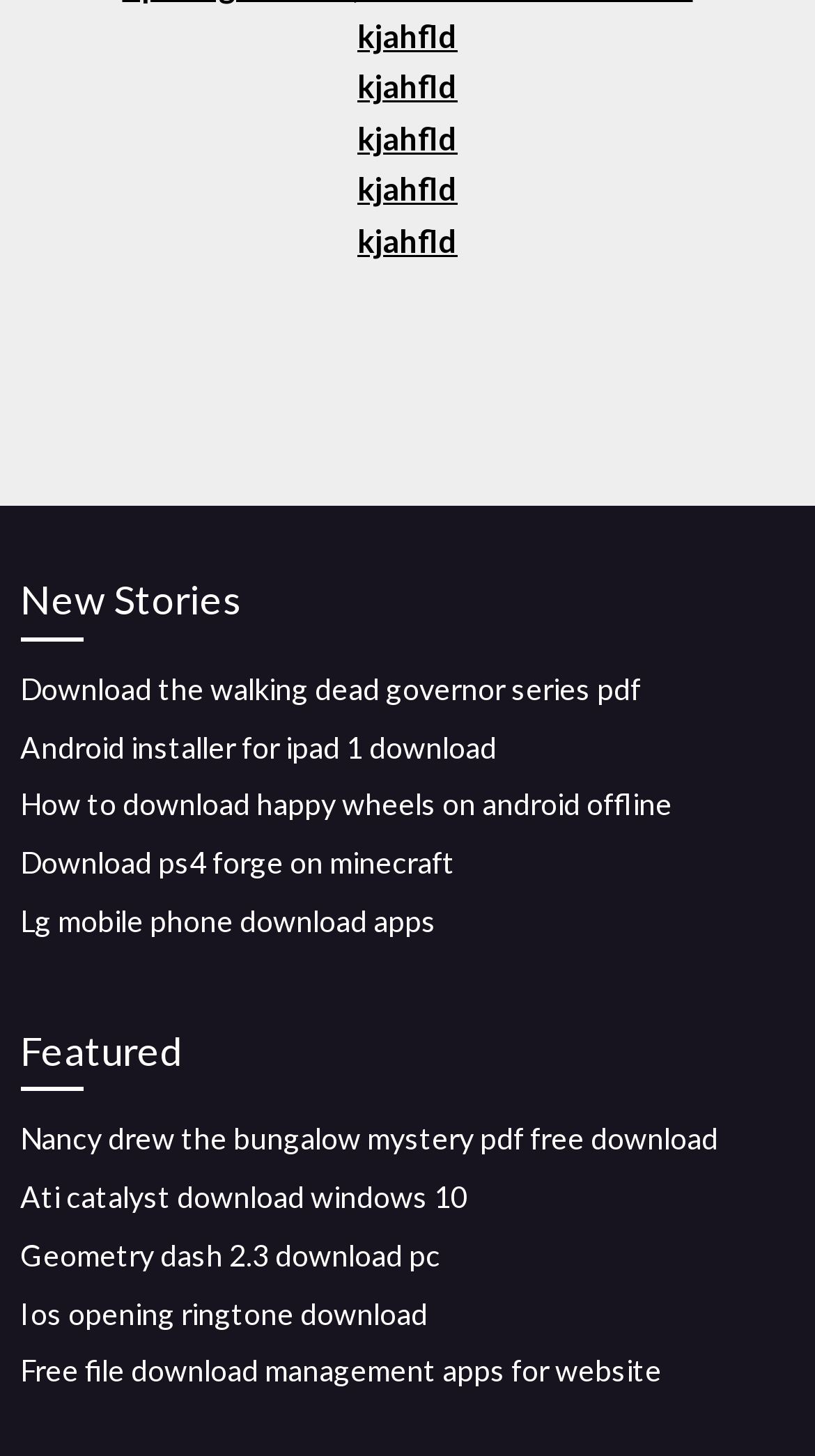Please identify the bounding box coordinates of the region to click in order to complete the given instruction: "View New Stories". The coordinates should be four float numbers between 0 and 1, i.e., [left, top, right, bottom].

[0.025, 0.39, 0.975, 0.44]